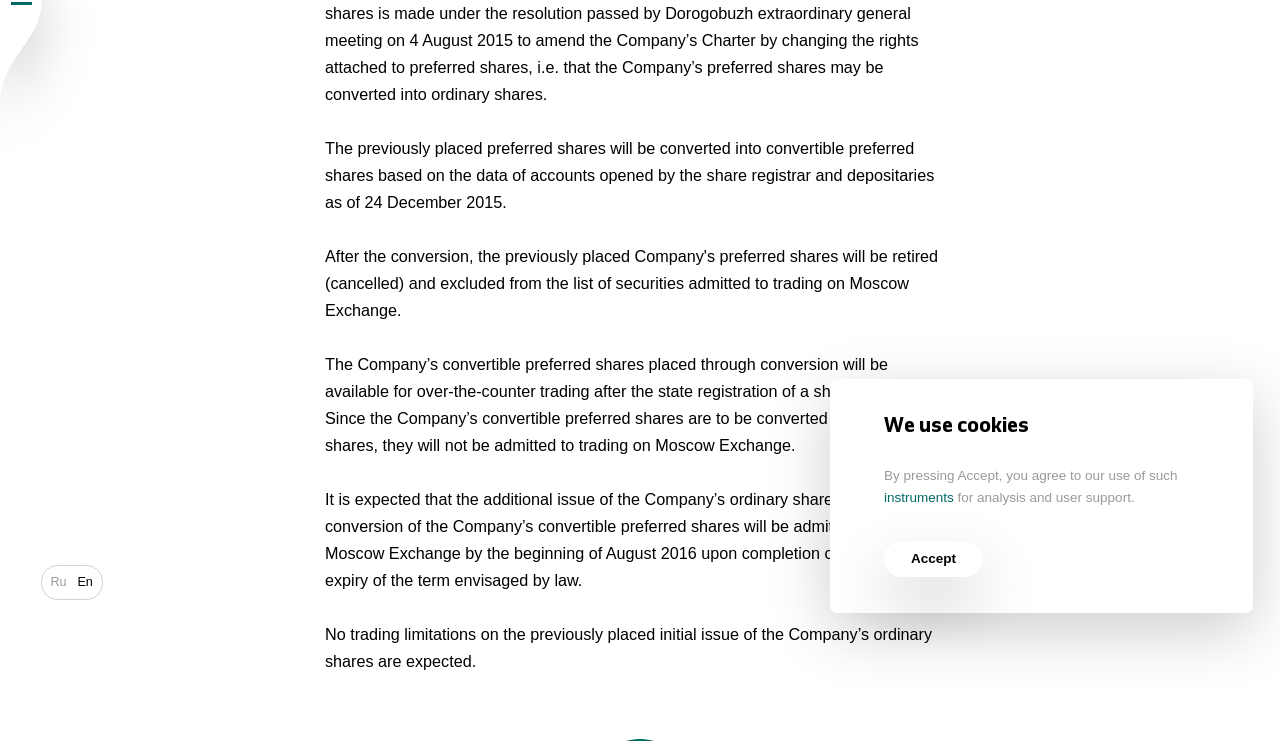Provide the bounding box coordinates for the UI element described in this sentence: "Acron Argentina S.R.L". The coordinates should be four float values between 0 and 1, i.e., [left, top, right, bottom].

[0.5, 0.295, 0.83, 0.345]